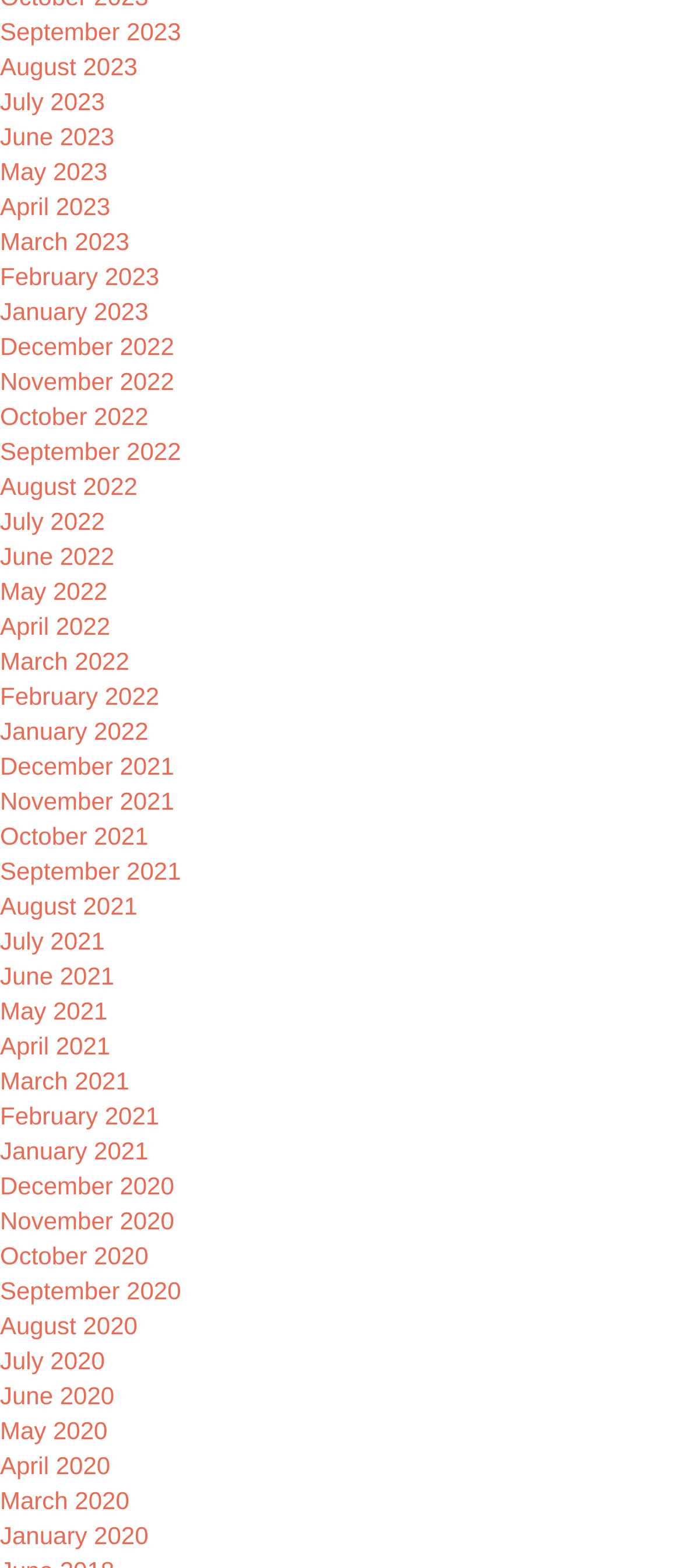Provide the bounding box coordinates for the UI element that is described by this text: "Terms & Conditions". The coordinates should be in the form of four float numbers between 0 and 1: [left, top, right, bottom].

None